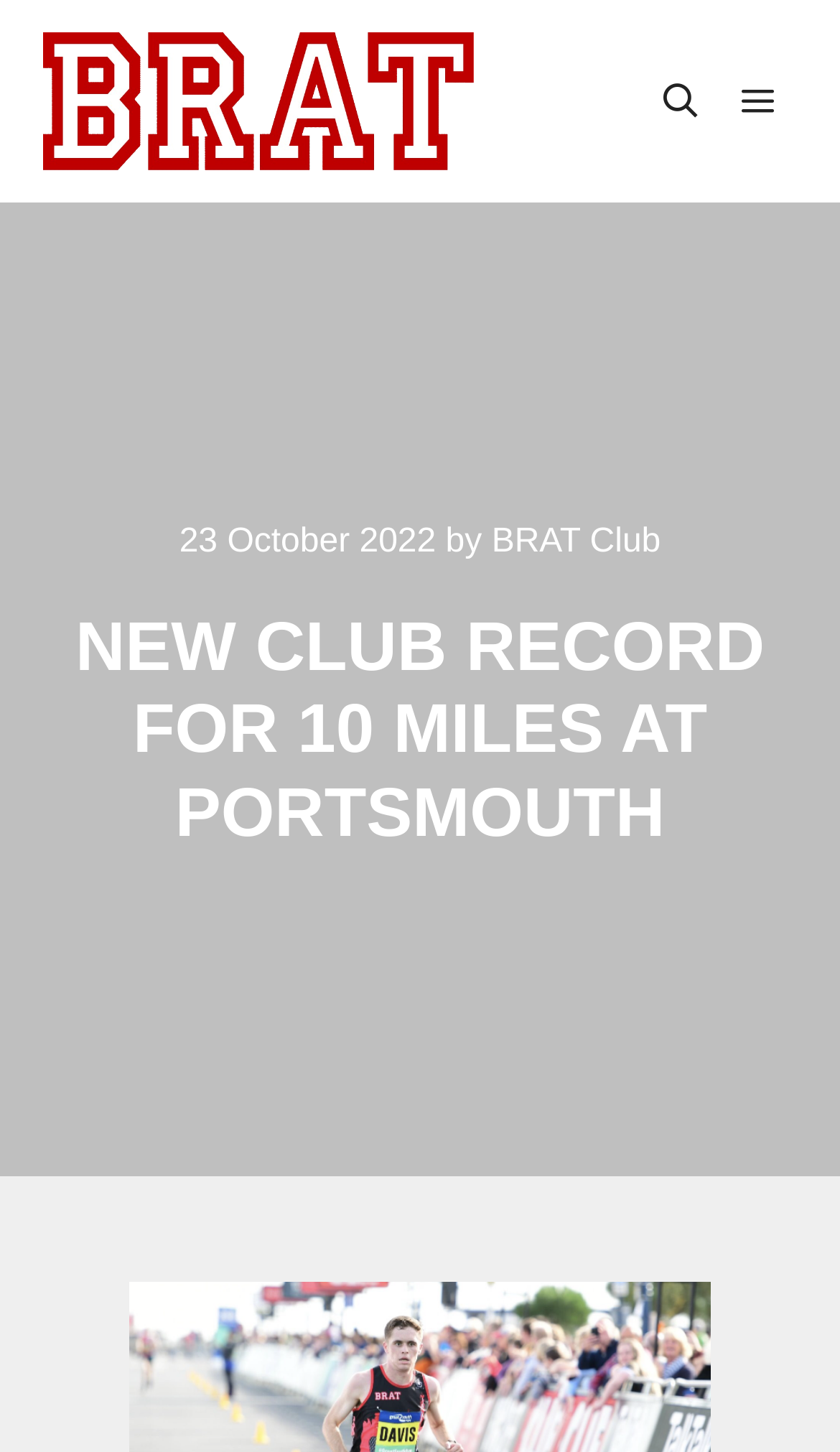Please answer the following question using a single word or phrase: 
Who set the record?

BRAT Club